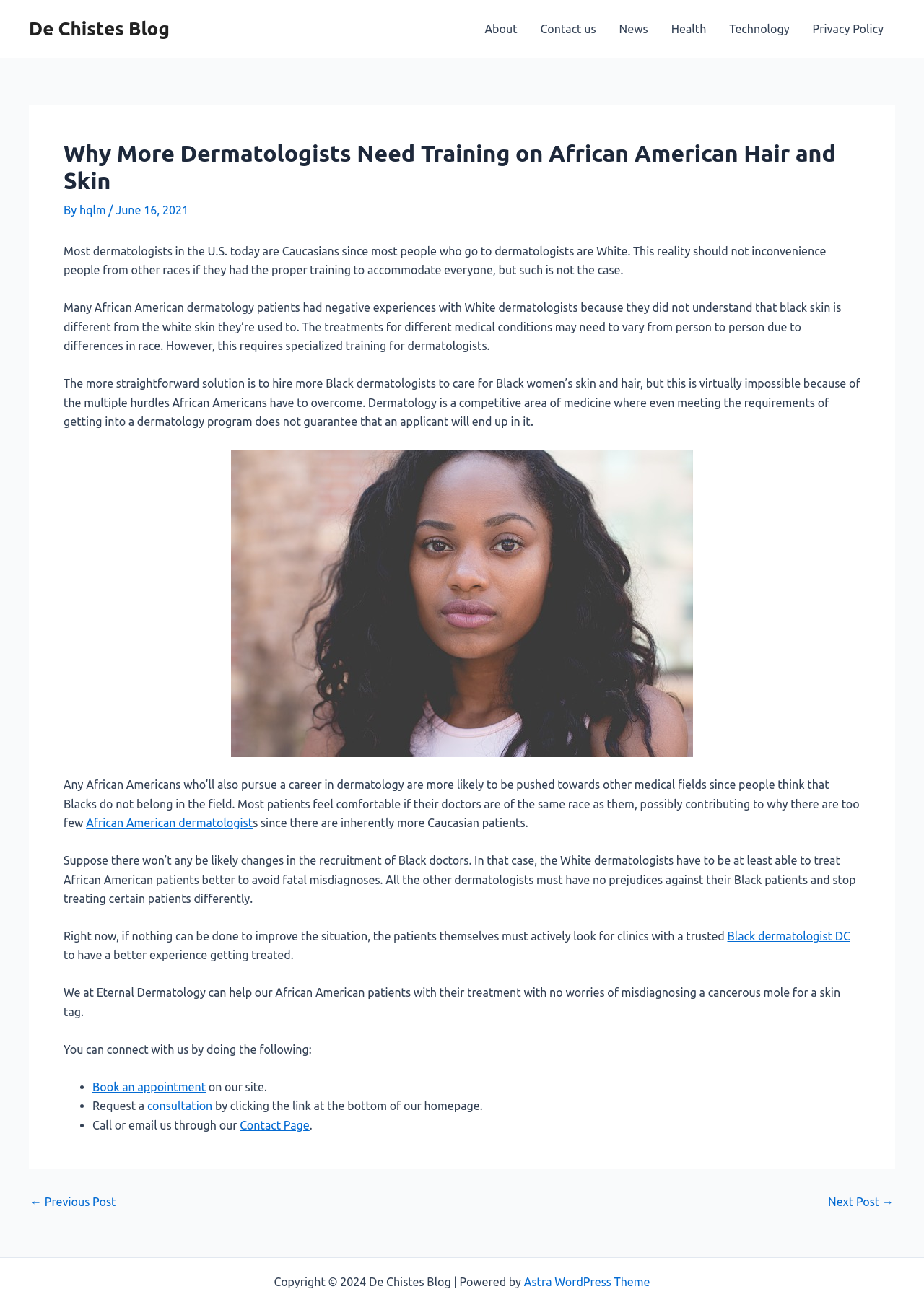Please provide a comprehensive answer to the question based on the screenshot: What is the main topic of this blog post?

The main topic of this blog post is about the need for more dermatologists to be trained on African American hair and skin, and the challenges faced by African American patients in finding dermatologists who understand their skin and hair needs.